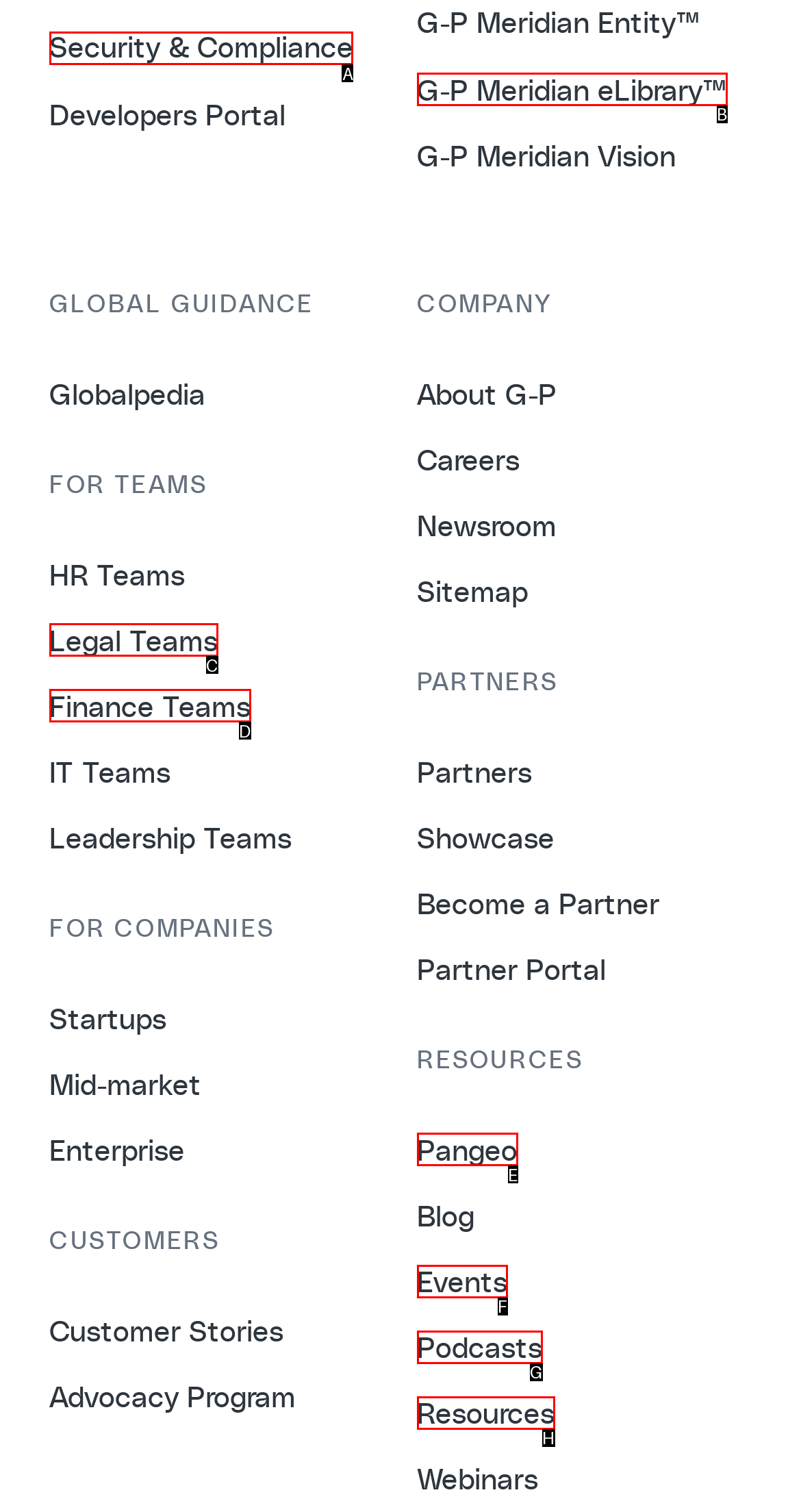Tell me which one HTML element I should click to complete the following task: Click on Security & Compliance Answer with the option's letter from the given choices directly.

A